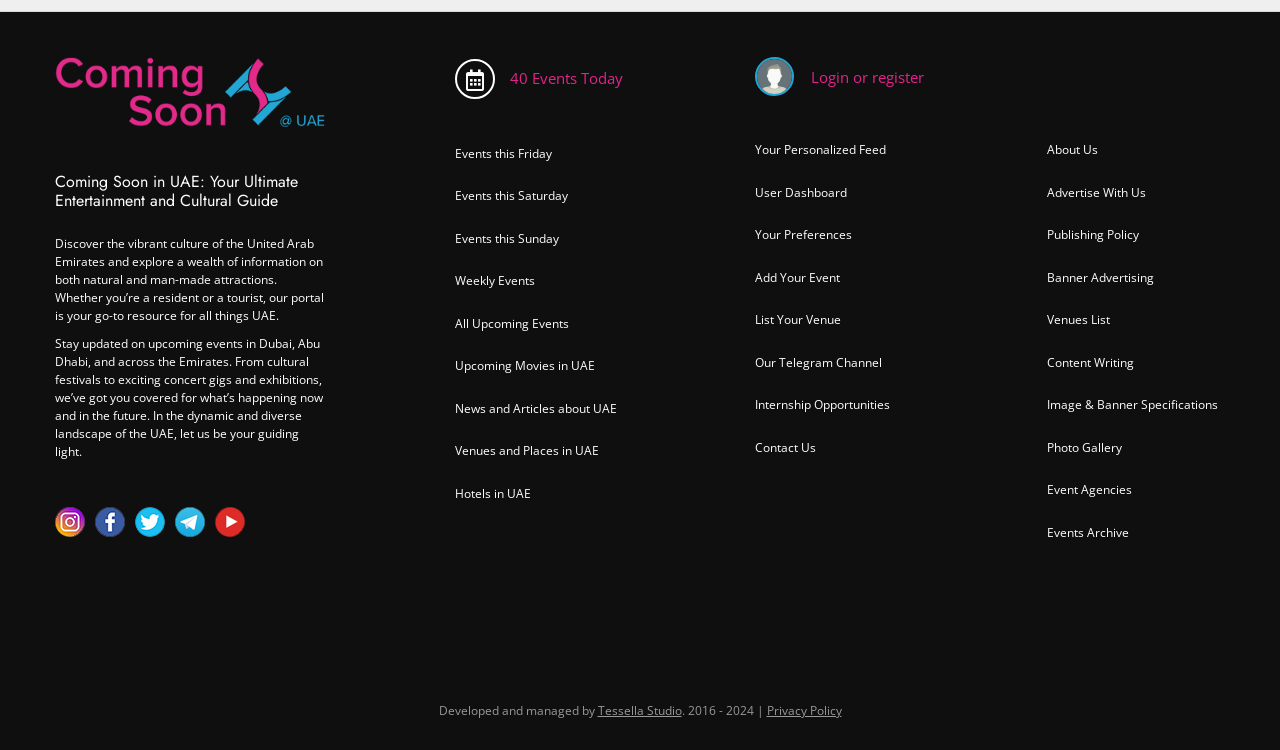Please identify the bounding box coordinates of the clickable element to fulfill the following instruction: "contact us". The coordinates should be four float numbers between 0 and 1, i.e., [left, top, right, bottom].

None